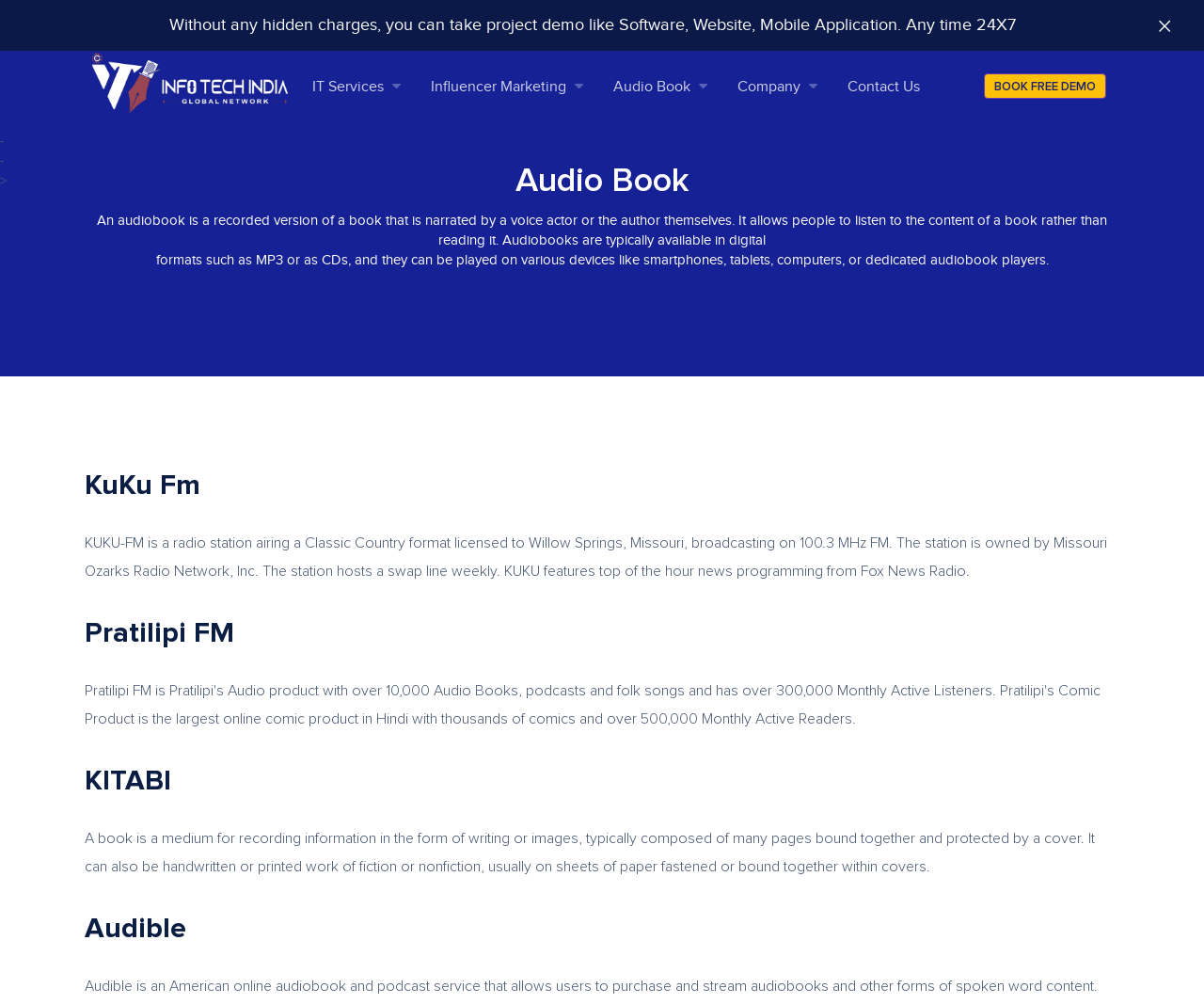Elaborate on the webpage's design and content in a detailed caption.

The webpage is about Surprise King, an influencer marketing platform. At the top, there is a header section with a link that describes the platform's demo project capabilities. Below this, there are several links to different services, including IT Services, Influencer Marketing, Audio Book, Company, and Contact Us. These links are accompanied by small images.

On the left side of the page, there are multiple sections, each with a heading and a brief description. The first section is about Audio Book, which explains what an audiobook is and how it can be consumed. Below this, there are sections about KUKU FM, Pratilipi FM, KITABI, and Audible, each describing what these platforms offer.

On the right side of the page, there are multiple links to various resources, including About us, Our Customers, Cloudways Careers, SEE ALL FEATURES, and LATEST UPDATE. Each of these links has a brief description and is accompanied by a small image. There are also links to Knowledge Base, Blog, Cloudways Users Group, and Case Studies, each with a brief description and an image.

At the bottom of the page, there are two links: Cloudways Support and Case System Status, both with brief descriptions and images.